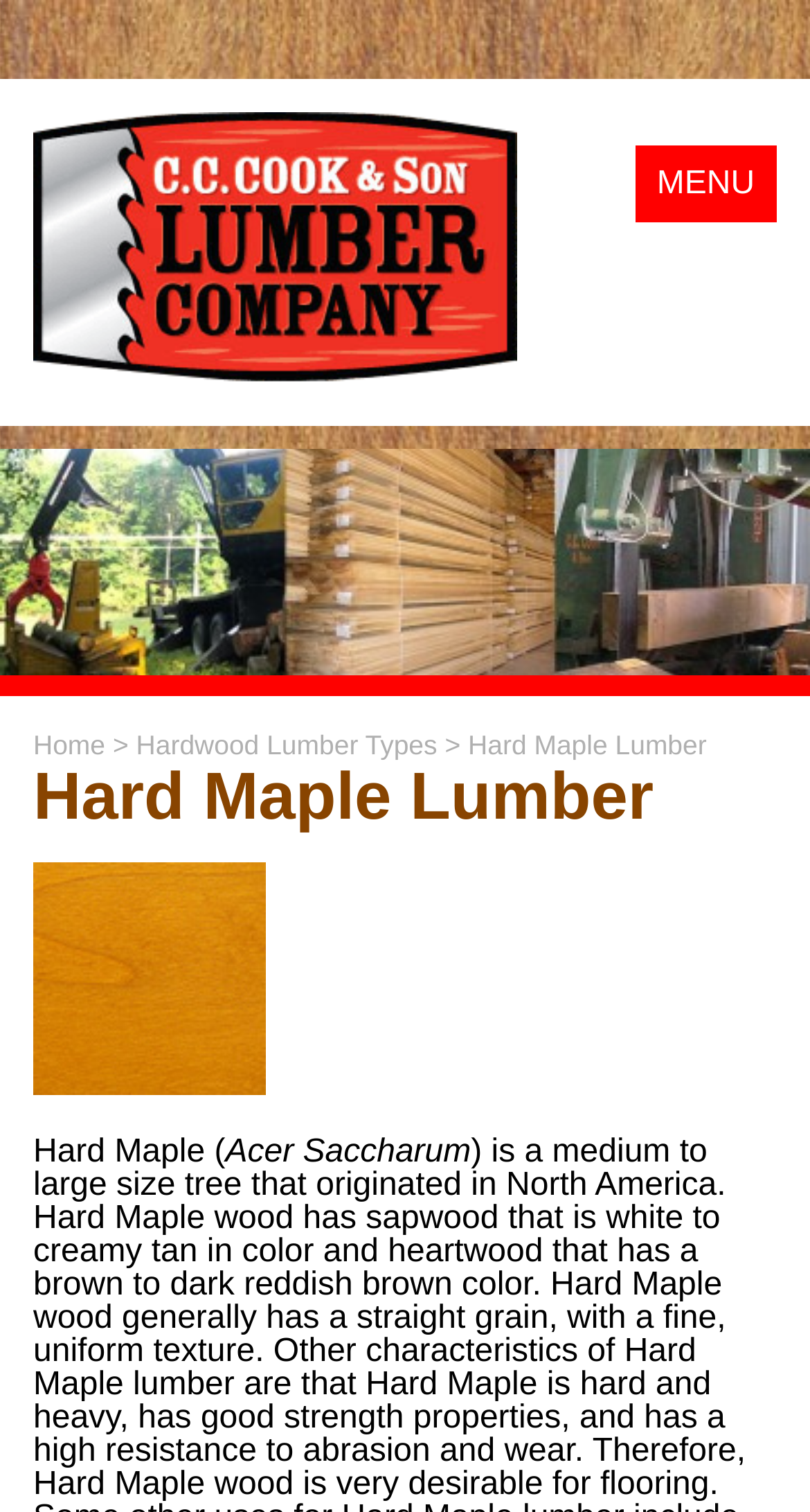Reply to the question below using a single word or brief phrase:
What languages can users switch to on this webpage?

Deutsch, Français, Español